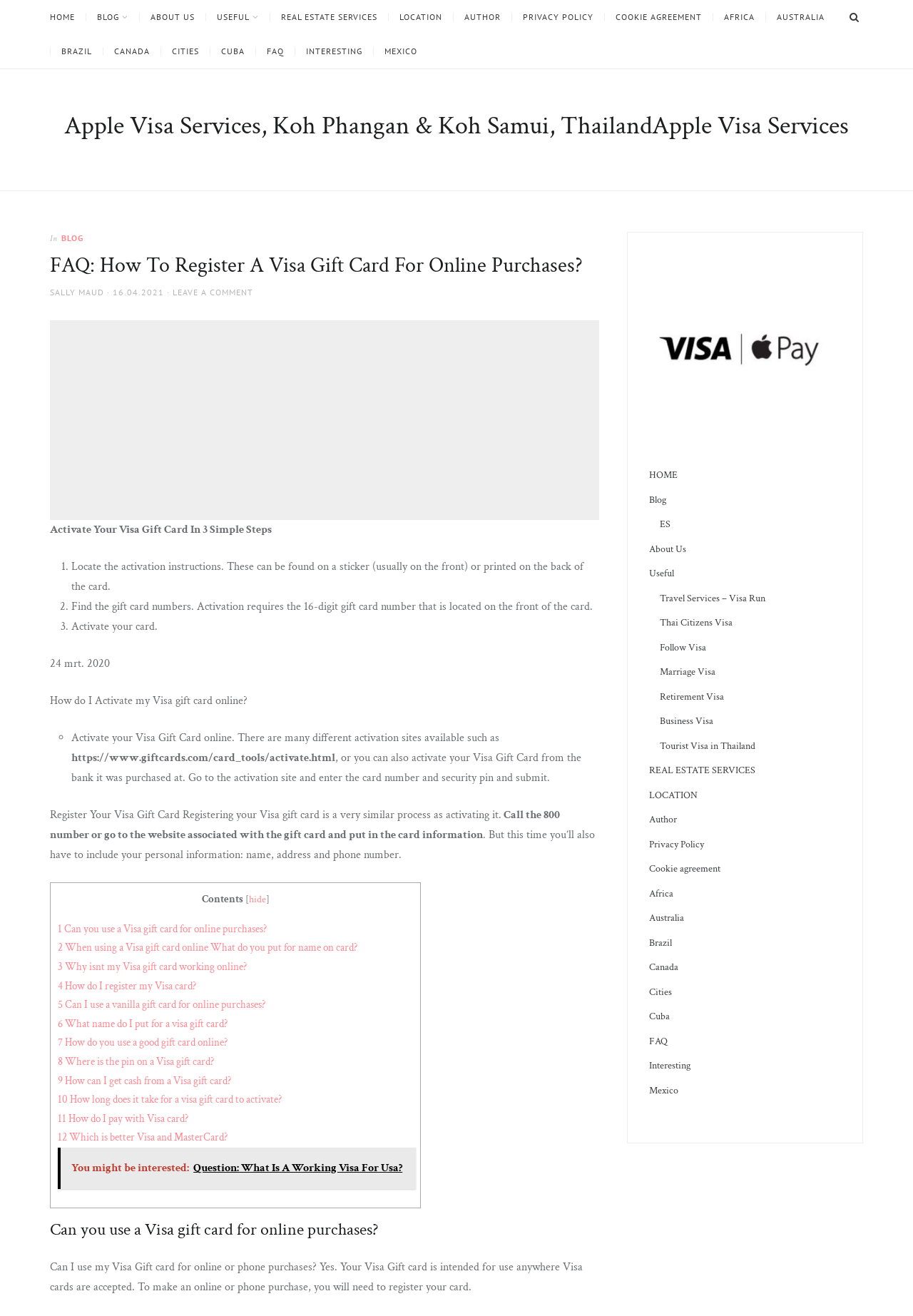Show the bounding box coordinates for the element that needs to be clicked to execute the following instruction: "Activate your Visa Gift Card online". Provide the coordinates in the form of four float numbers between 0 and 1, i.e., [left, top, right, bottom].

[0.078, 0.555, 0.547, 0.566]